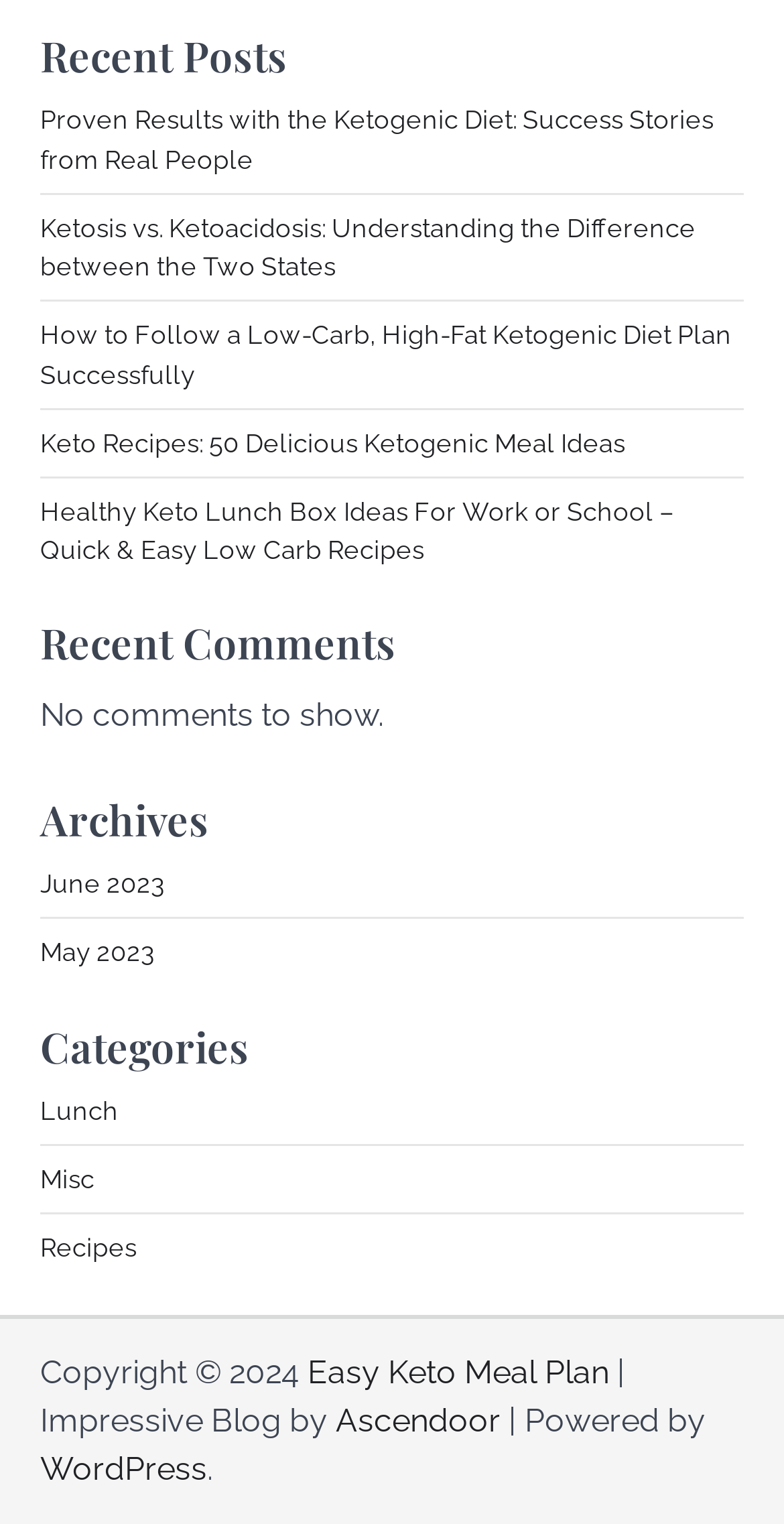Determine the bounding box of the UI element mentioned here: "Recipes". The coordinates must be in the format [left, top, right, bottom] with values ranging from 0 to 1.

[0.051, 0.809, 0.174, 0.829]